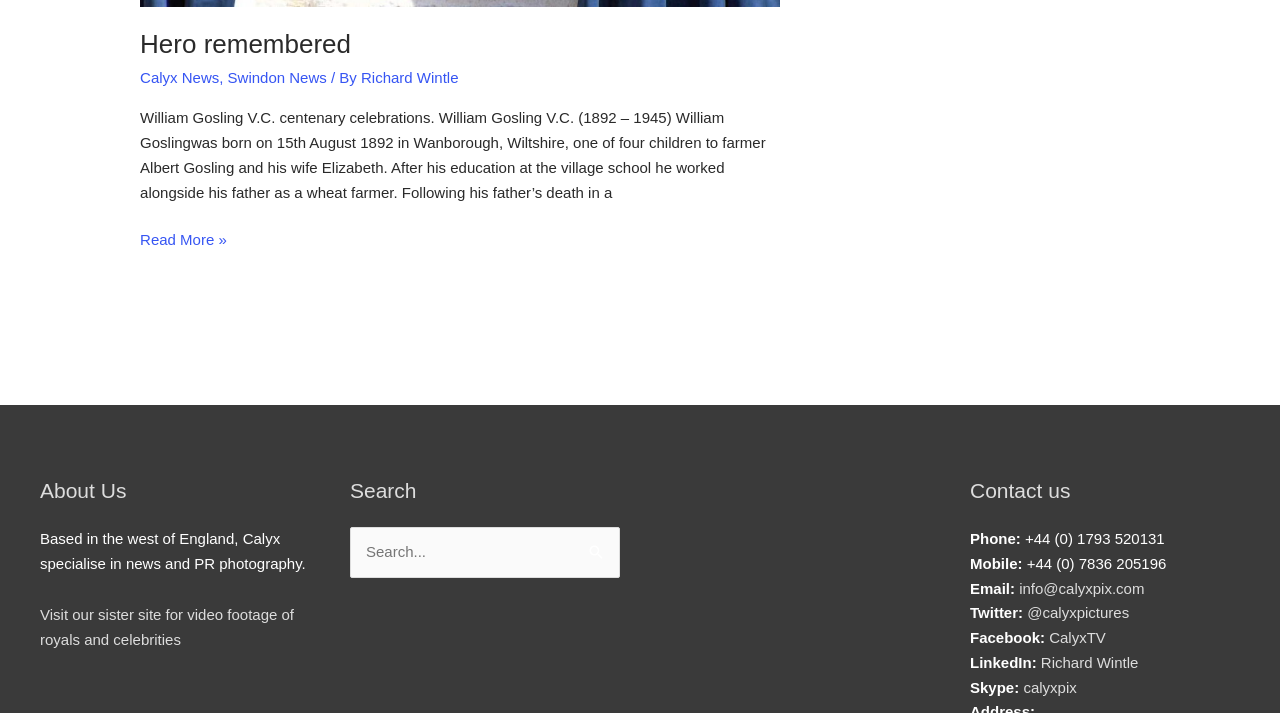Provide the bounding box coordinates of the HTML element this sentence describes: "Swindon News".

[0.178, 0.096, 0.255, 0.12]